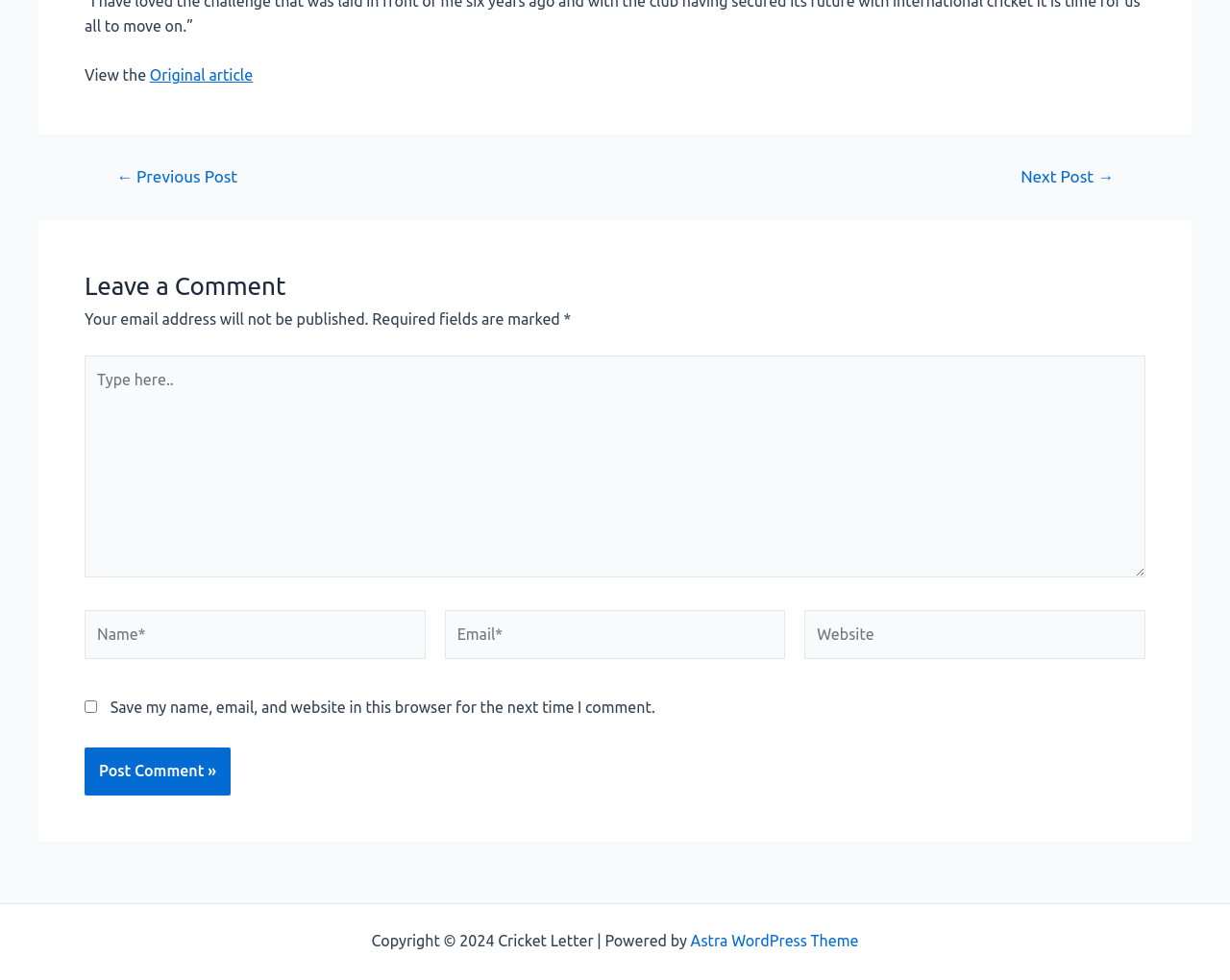Please find the bounding box coordinates of the section that needs to be clicked to achieve this instruction: "Watch the trailer of Hell on Wheels".

None